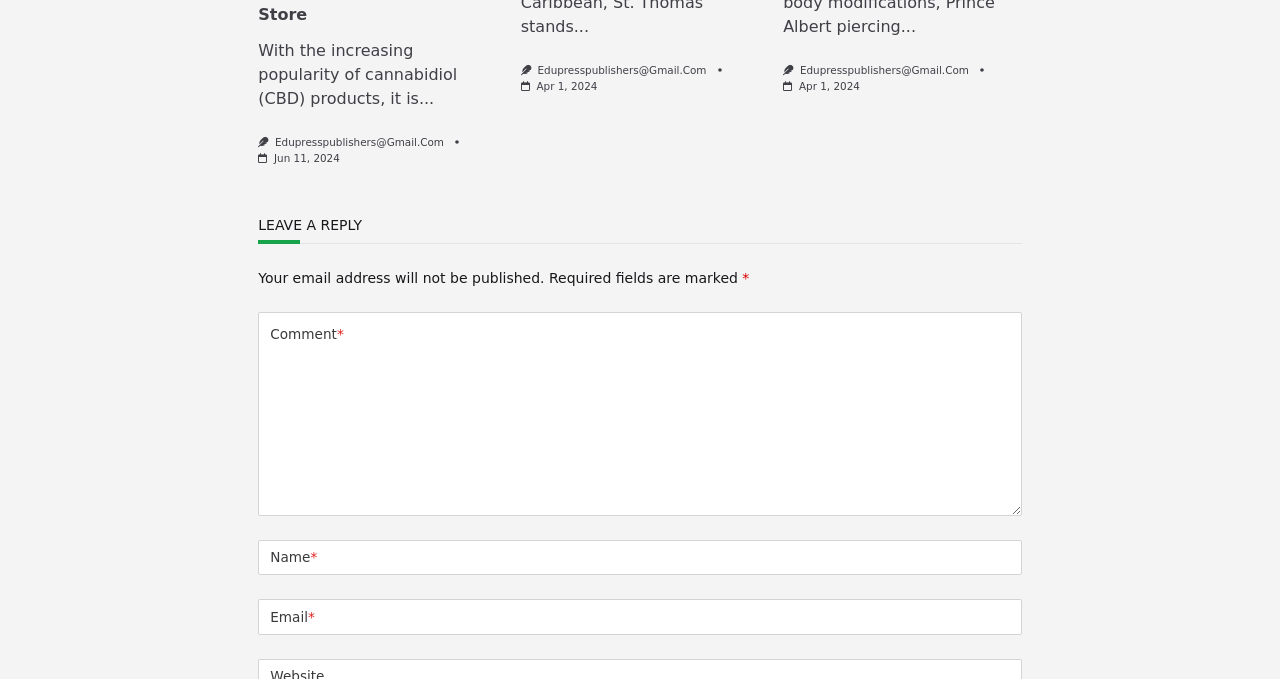Can you show the bounding box coordinates of the region to click on to complete the task described in the instruction: "Click the link to view previous posts from April 1, 2024"?

[0.419, 0.118, 0.467, 0.135]